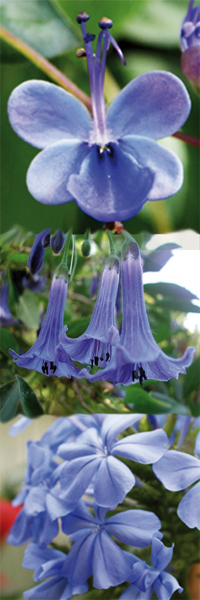What shape are the flowers at the bottom of the image?
Based on the image, respond with a single word or phrase.

Star-shaped